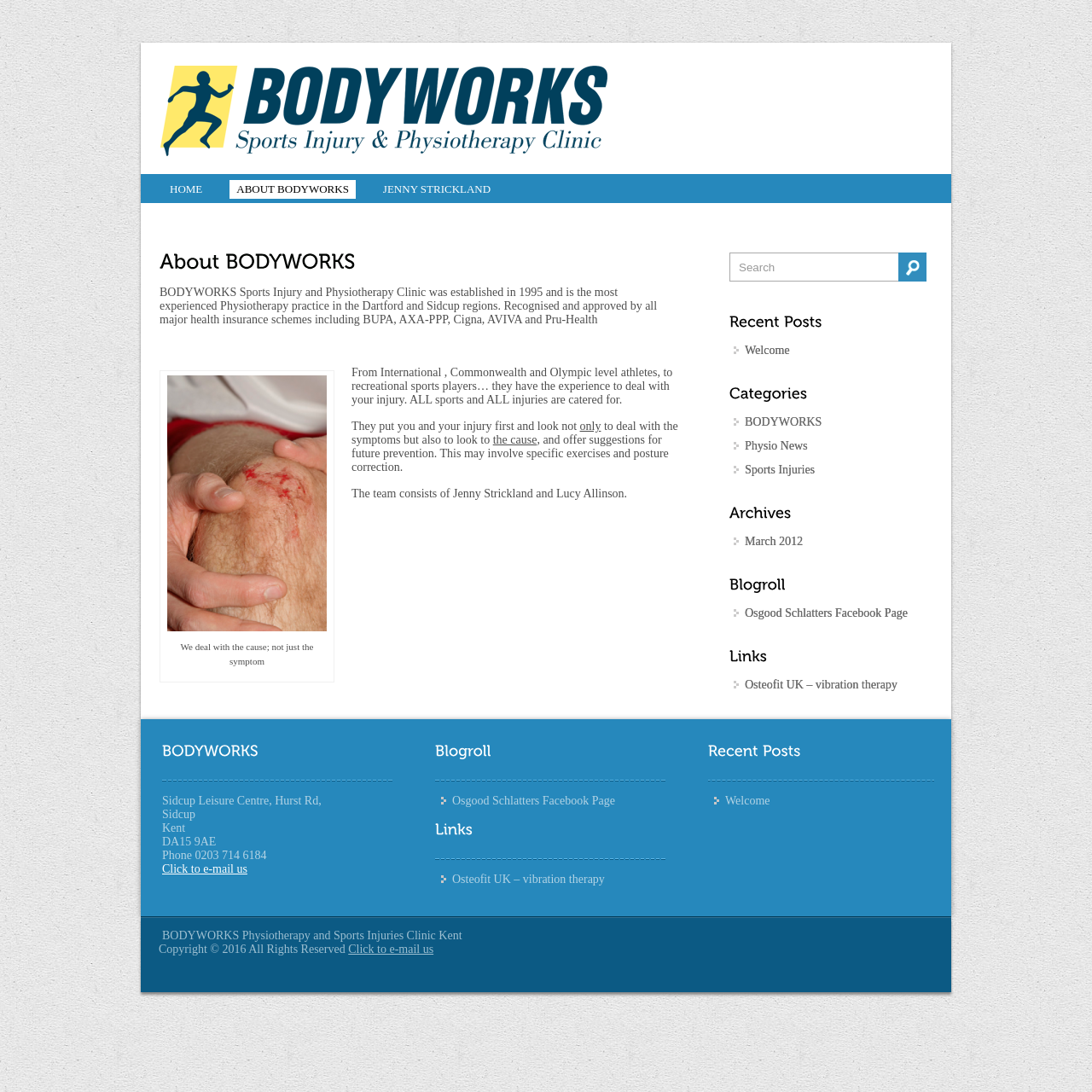Please answer the following question using a single word or phrase: 
What is the name of the team member mentioned on the page?

Jenny Strickland